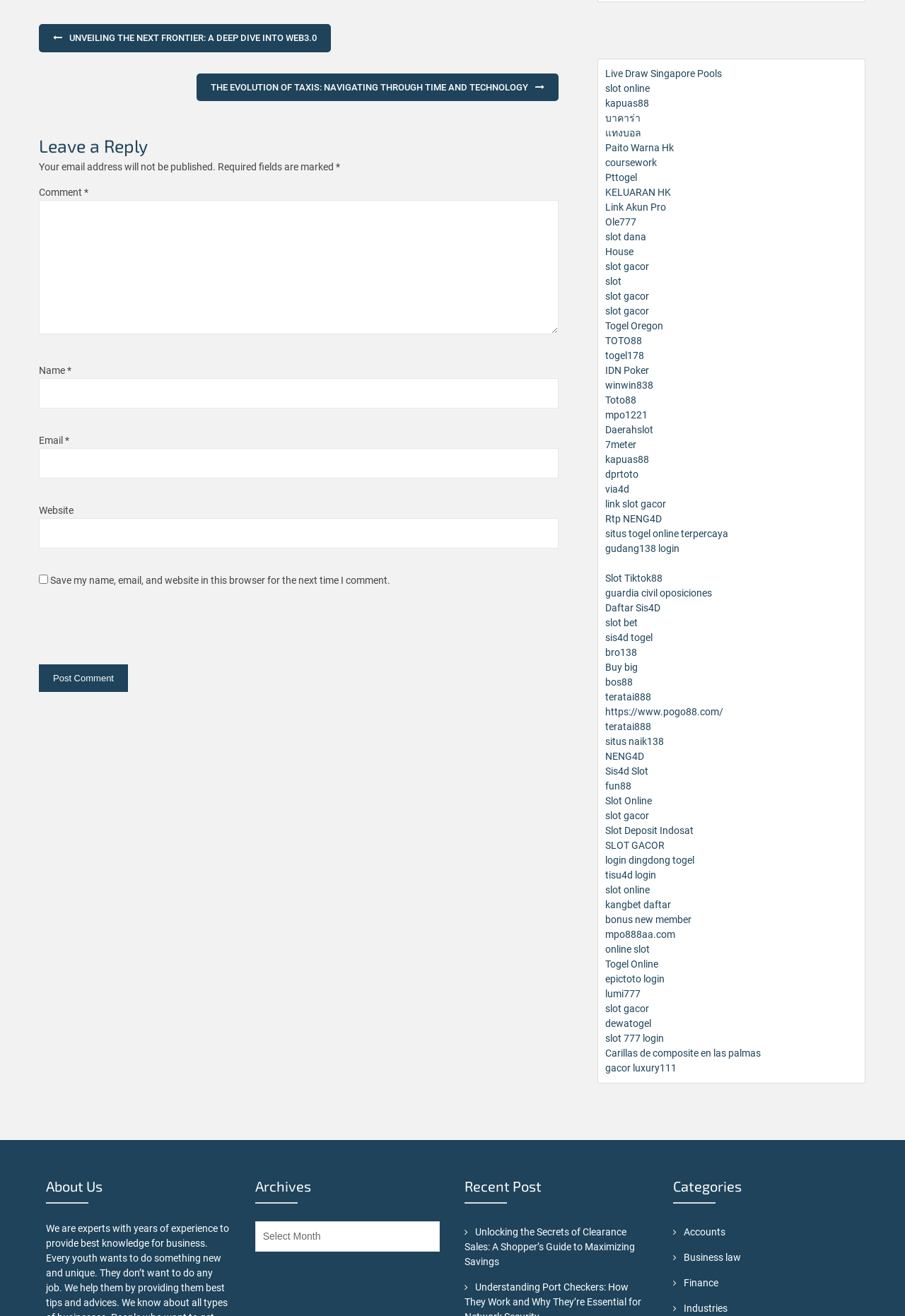Please find the bounding box coordinates (top-left x, top-left y, bottom-right x, bottom-right y) in the screenshot for the UI element described as follows: parent_node: Email * aria-describedby="email-notes" name="email"

[0.043, 0.34, 0.617, 0.363]